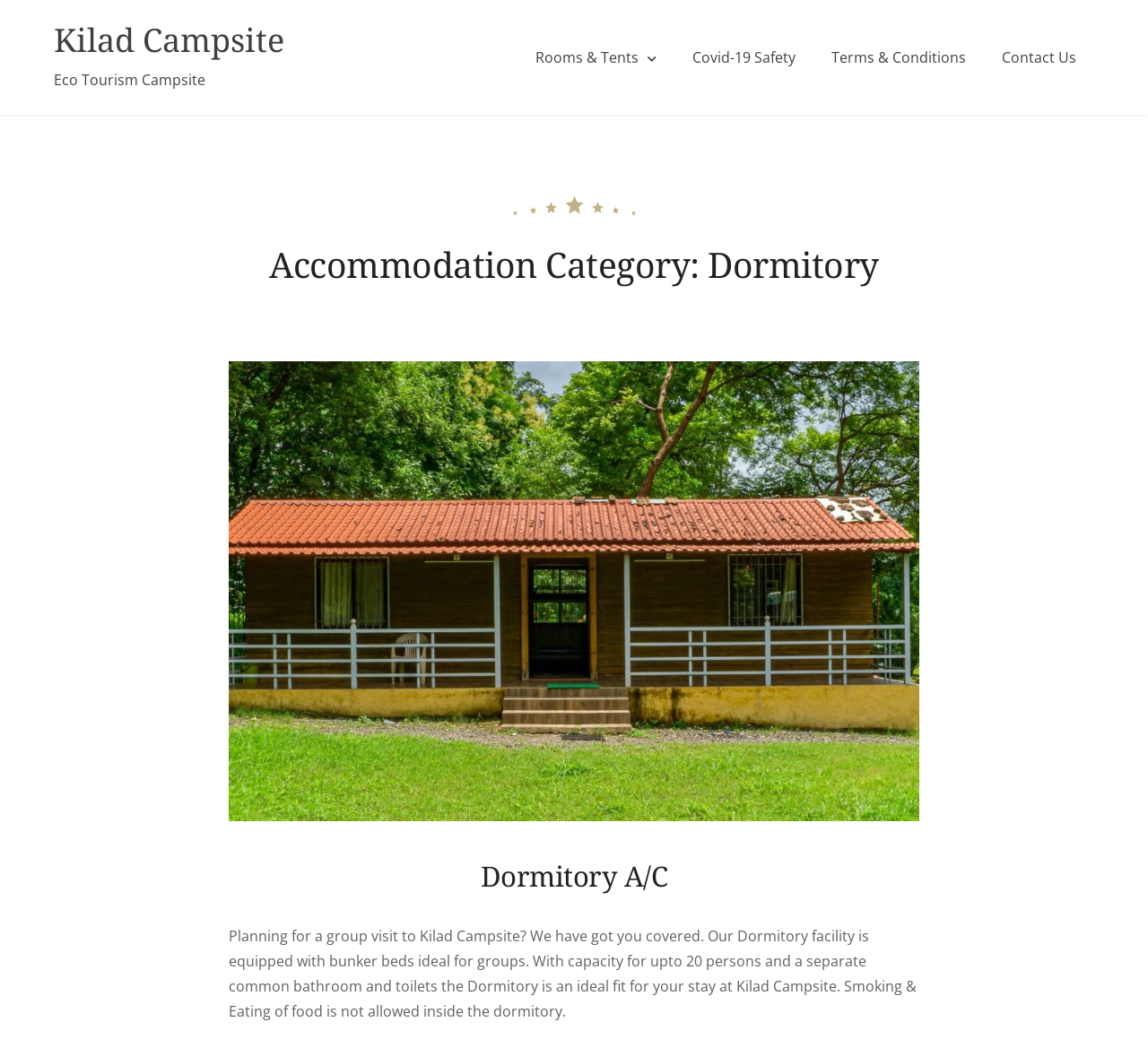Is there a separate bathroom and toilet in the dormitory?
Provide a comprehensive and detailed answer to the question.

The text mentions that the dormitory has a separate common bathroom and toilets, which is one of the amenities provided.